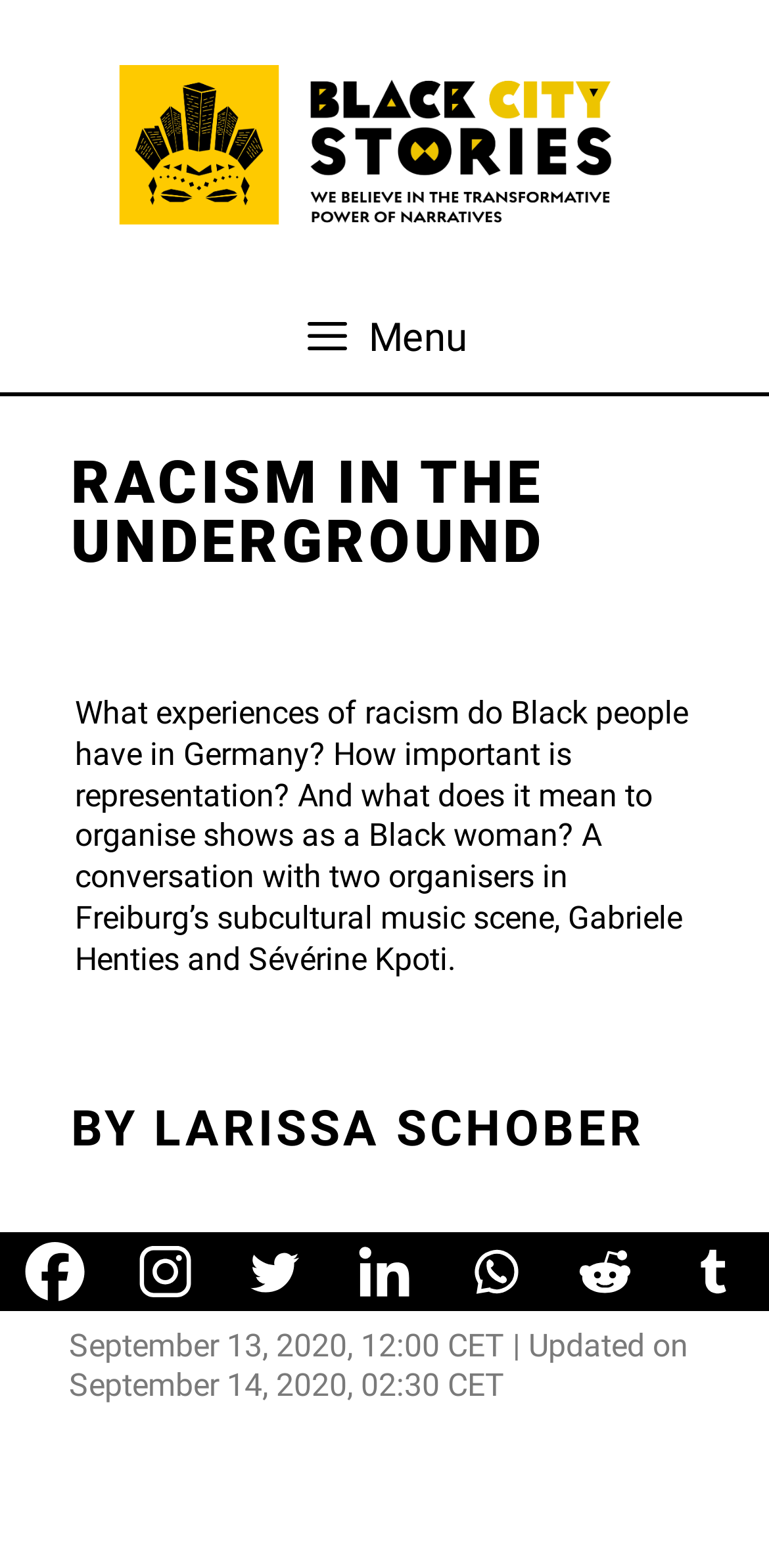Please determine the bounding box coordinates of the clickable area required to carry out the following instruction: "Click the menu button". The coordinates must be four float numbers between 0 and 1, represented as [left, top, right, bottom].

[0.051, 0.181, 0.949, 0.25]